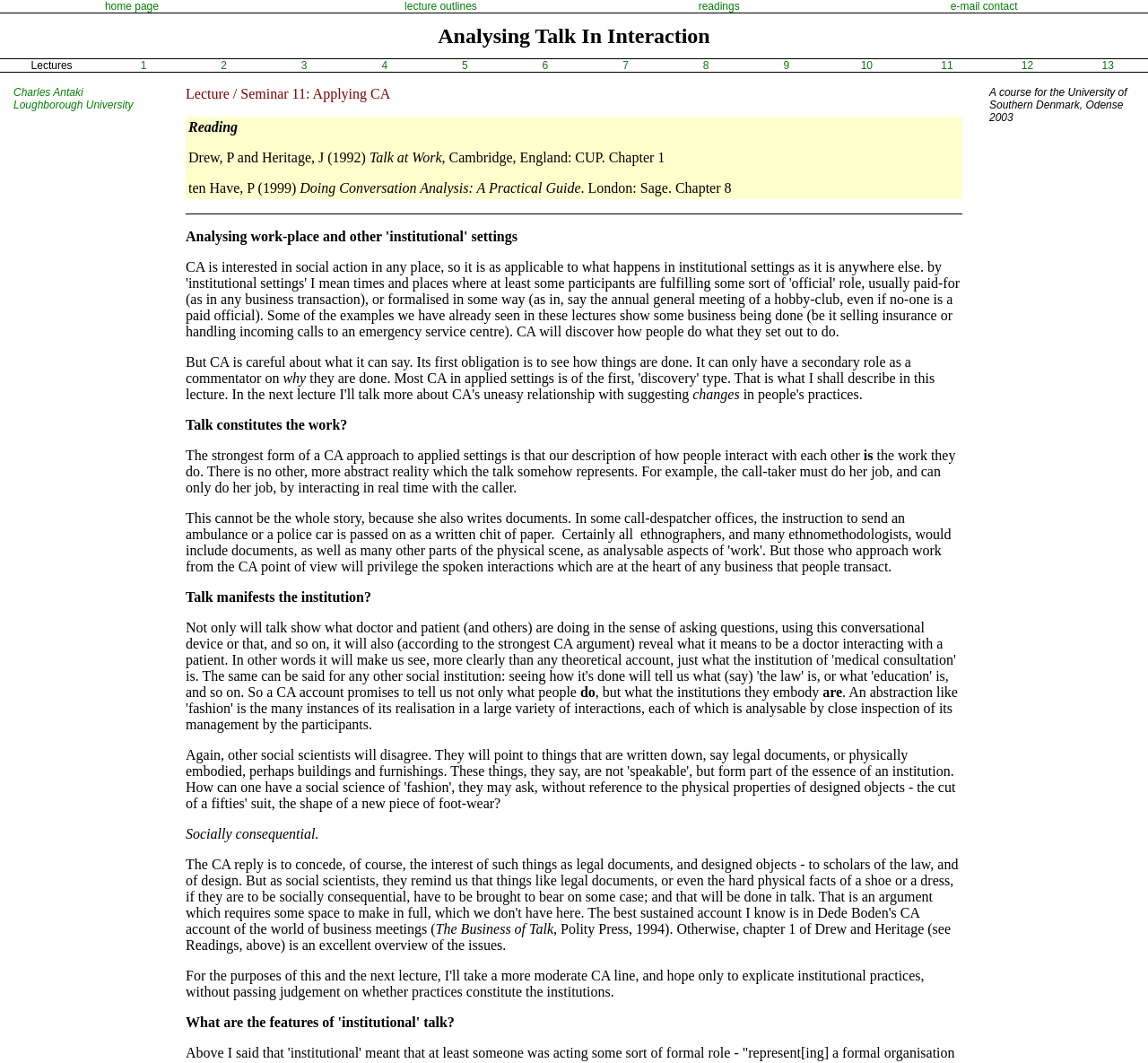Explain the contents of the webpage comprehensively.

This webpage is about a lecture on Conversation Analysis (CA) and its application to various settings. At the top, there is a navigation menu with four links: "home page", "lecture outlines", "readings", and "e-mail contact". 

Below the navigation menu, the title "Analysing Talk In Interaction" is displayed prominently. 

Further down, there is a table with 13 links labeled from "1" to "13", which likely represent different lectures or topics. 

On the right side of the page, there is a section with links to the lecturer's information, Charles Antaki, and his affiliation, Loughborough University. 

The main content of the page is a series of paragraphs discussing the principles of Conversation Analysis, including its focus on observing how people interact with each other, and how talk constitutes the work they do. The text also mentions the importance of understanding the institutional context of talk and its social consequences. 

There are also references to readings, including a book by Drew and Heritage, and a chapter by ten Have.